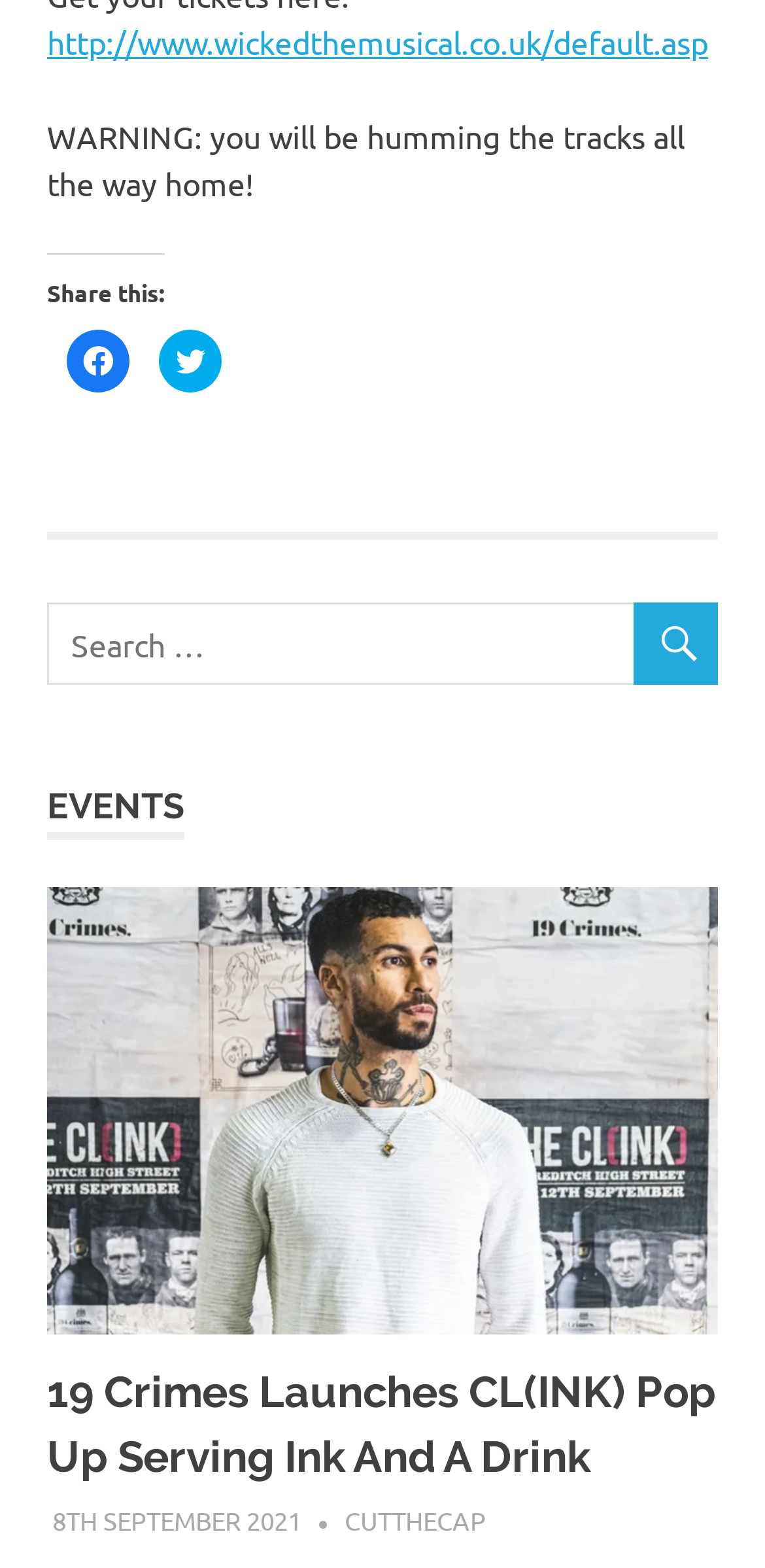Specify the bounding box coordinates of the area that needs to be clicked to achieve the following instruction: "Read about 19 Crimes Launches CL(INK) Pop Up Serving Ink And A Drink".

[0.062, 0.871, 0.936, 0.945]